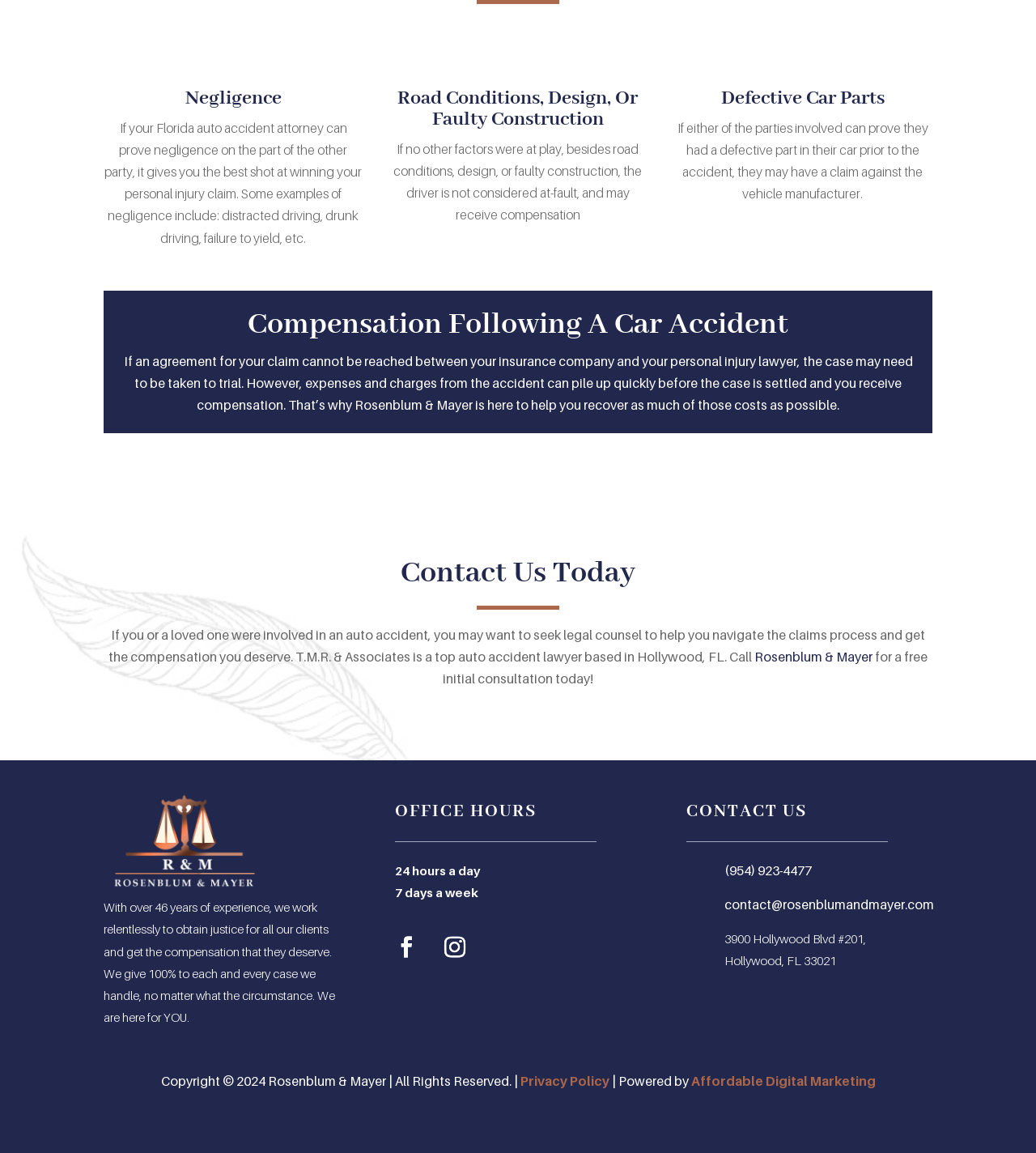Give a one-word or short-phrase answer to the following question: 
What is the address of the law firm?

3900 Hollywood Blvd #201, Hollywood, FL 33021